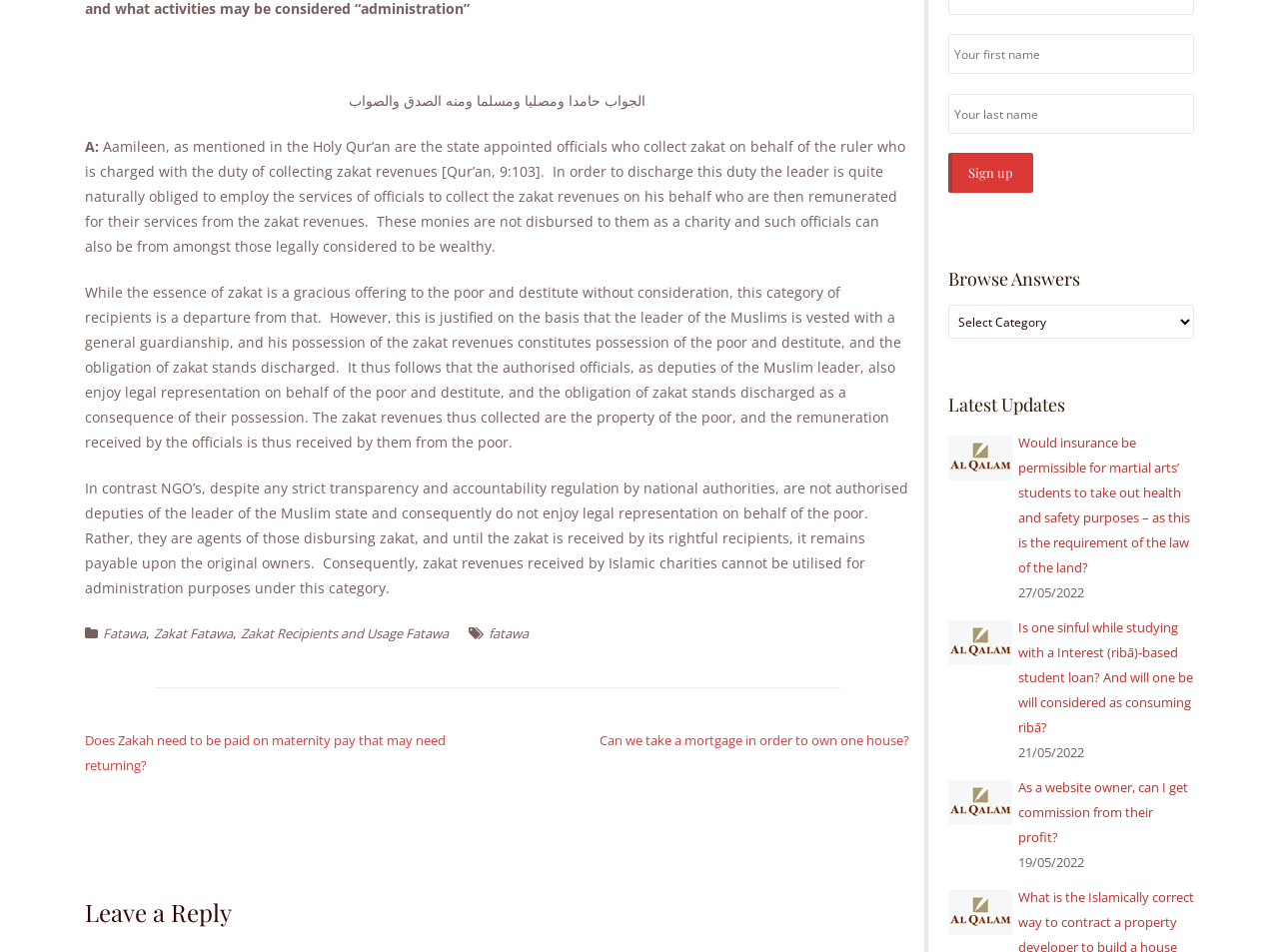Find and provide the bounding box coordinates for the UI element described with: "name="FNAME" placeholder="Your first name"".

[0.741, 0.036, 0.934, 0.078]